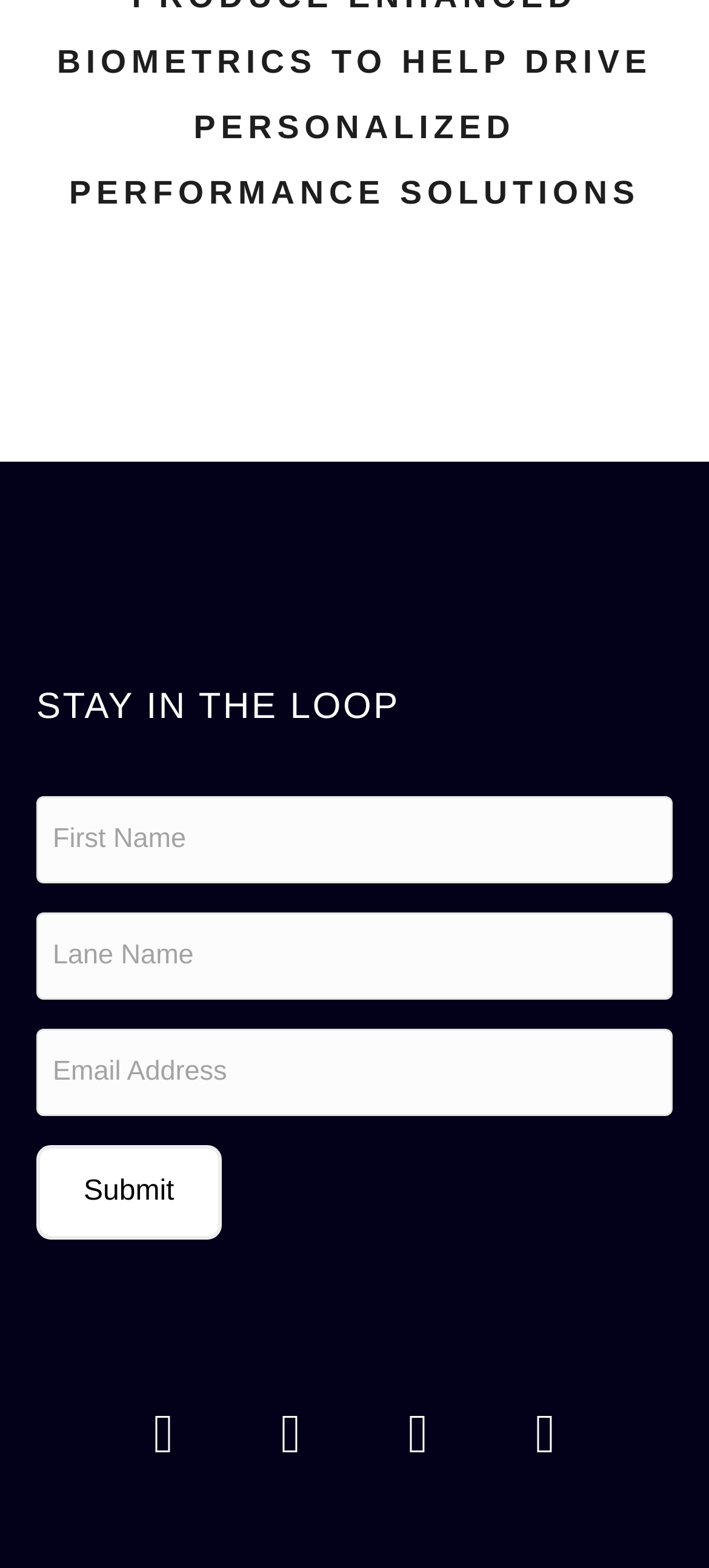Identify and provide the bounding box coordinates of the UI element described: "value="Submit"". The coordinates should be formatted as [left, top, right, bottom], with each number being a float between 0 and 1.

[0.051, 0.731, 0.312, 0.791]